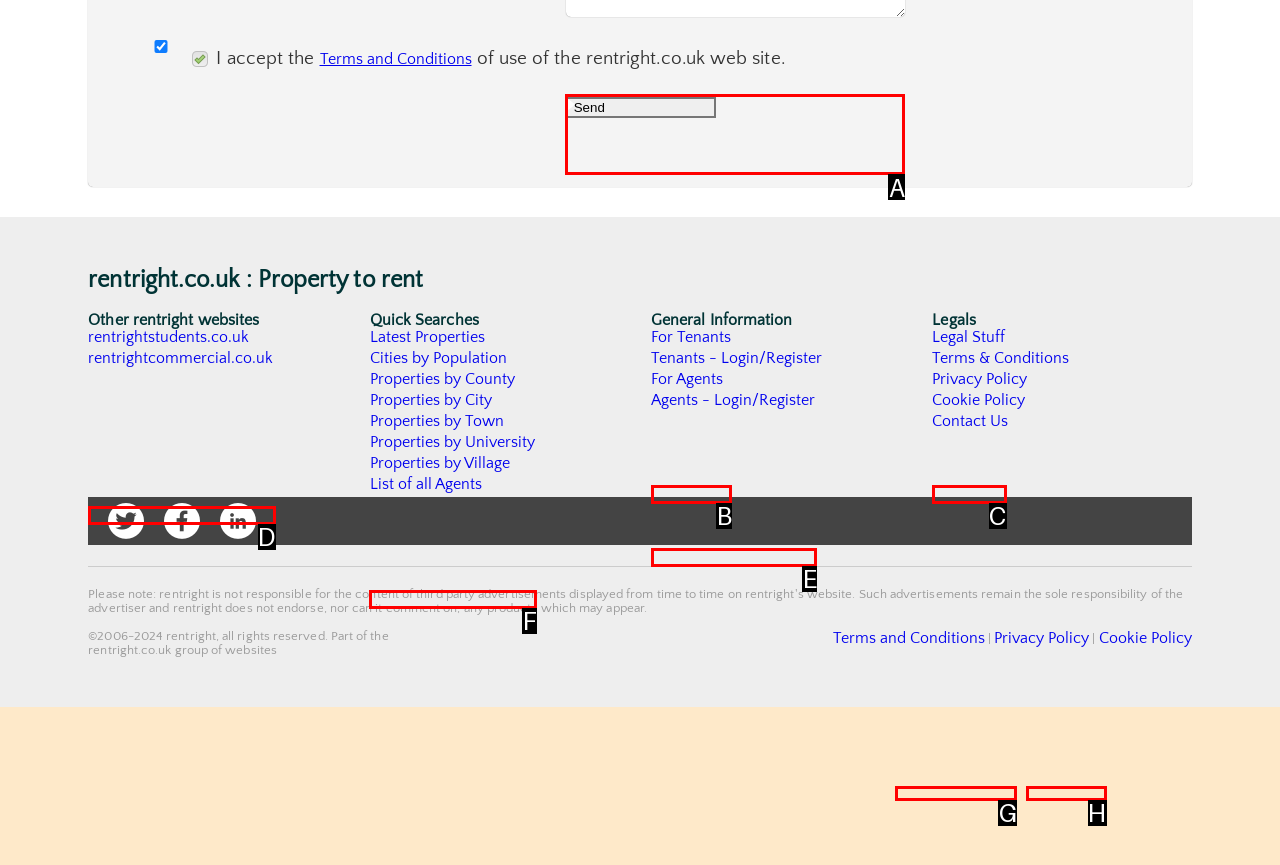Determine which HTML element to click on in order to complete the action: Add a comment.
Reply with the letter of the selected option.

A